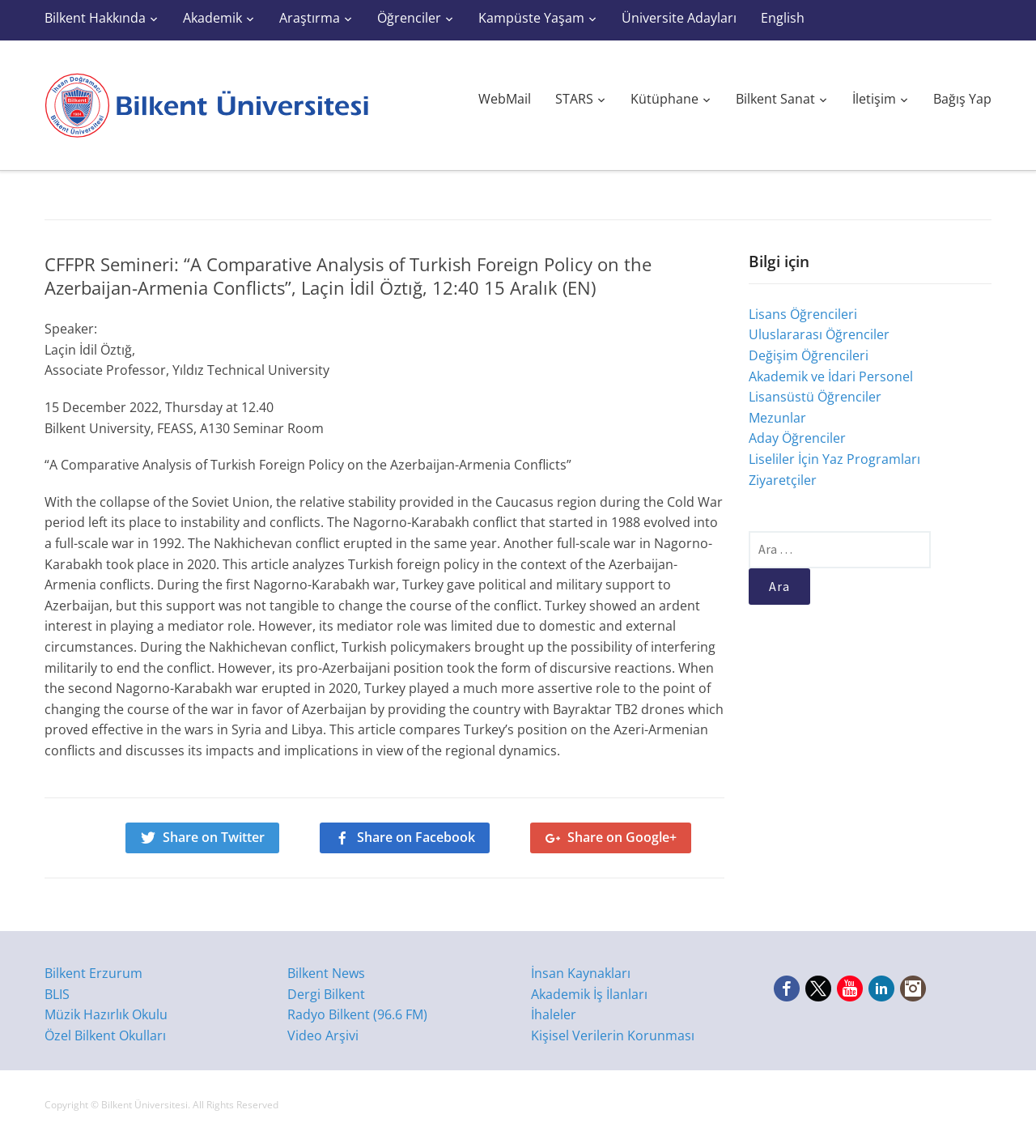Determine the bounding box of the UI component based on this description: "Short Fuses". The bounding box coordinates should be four float values between 0 and 1, i.e., [left, top, right, bottom].

None